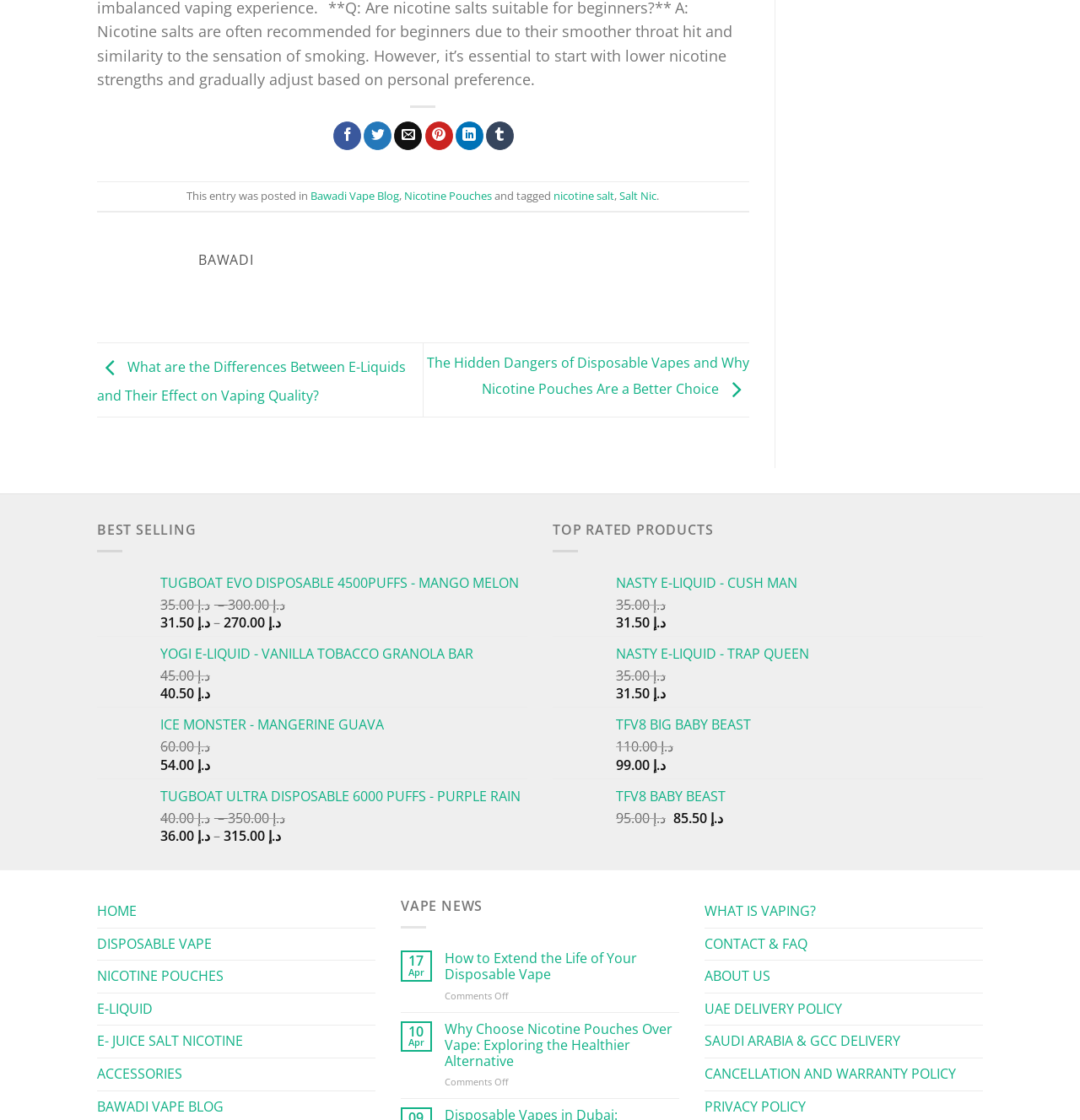Bounding box coordinates are given in the format (top-left x, top-left y, bottom-right x, bottom-right y). All values should be floating point numbers between 0 and 1. Provide the bounding box coordinate for the UI element described as: parent_node: Nov '11

None